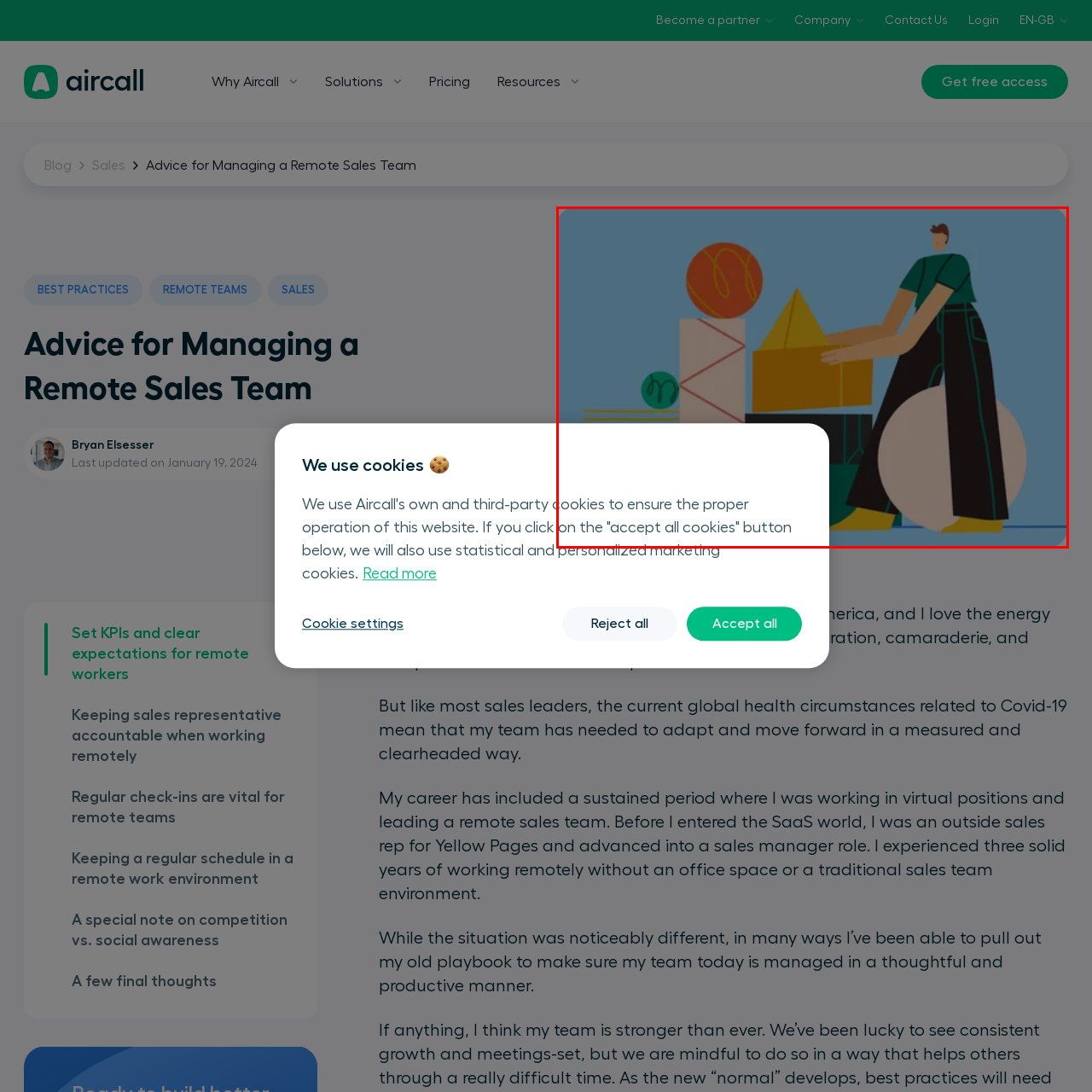Detail the contents of the image within the red outline in an elaborate manner.

The image features a stylized illustration of a person engaging in a task that involves arranging geometric shapes, including circles, squares, and pyramids, against a light blue background. The character, dressed in a teal shirt and black pants, demonstrates an active, creative process, symbolizing organization and productivity. This visual context aligns with the theme of effective management and collaboration, as referenced in the accompanying text about remote team dynamics. The text highlights the necessity of using cookies for the optimal functioning of the website, inviting users to accept or customize their cookie preferences for a tailored experience.